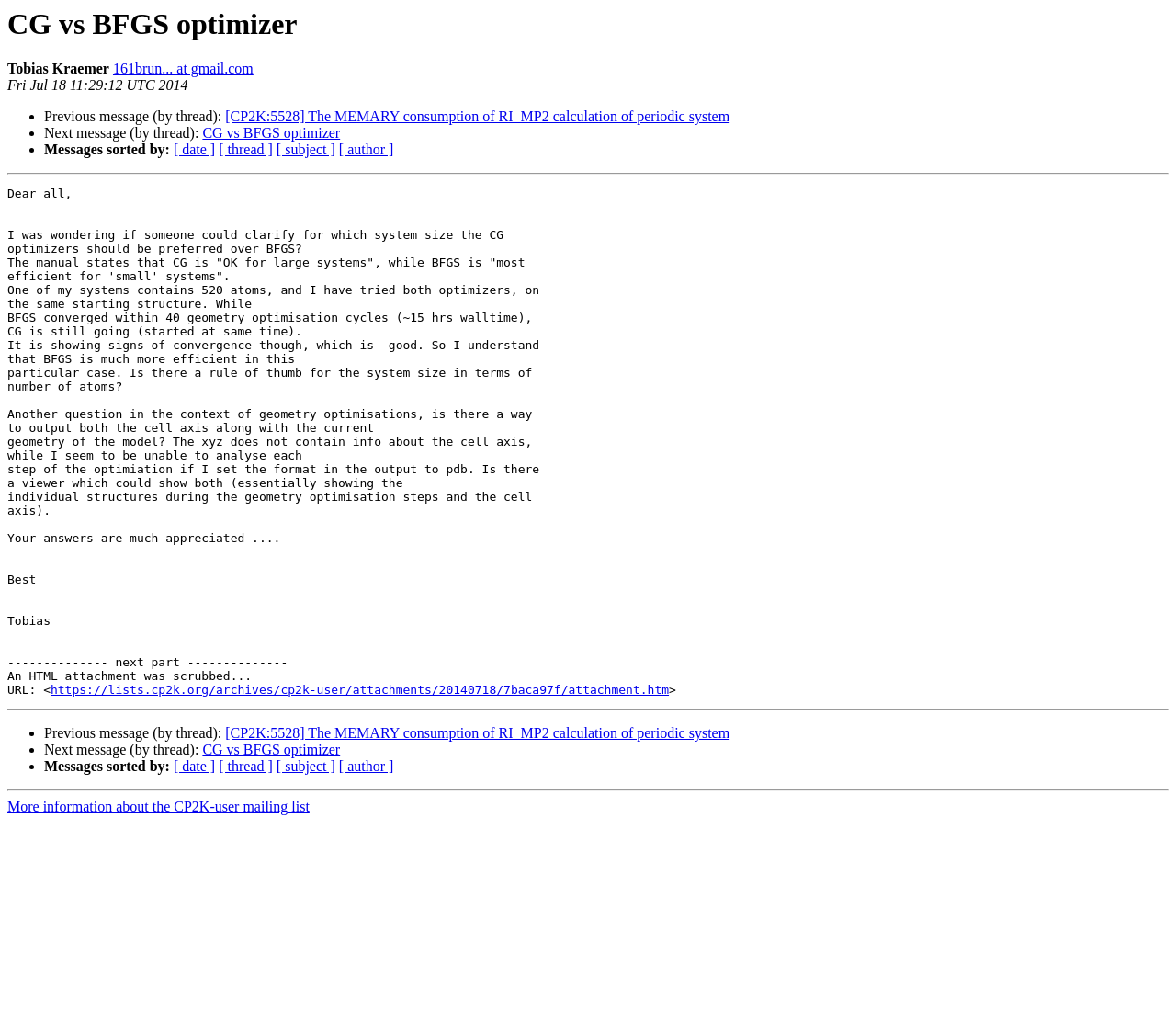What is the subject of the message?
Based on the screenshot, provide a one-word or short-phrase response.

CG vs BFGS optimizer